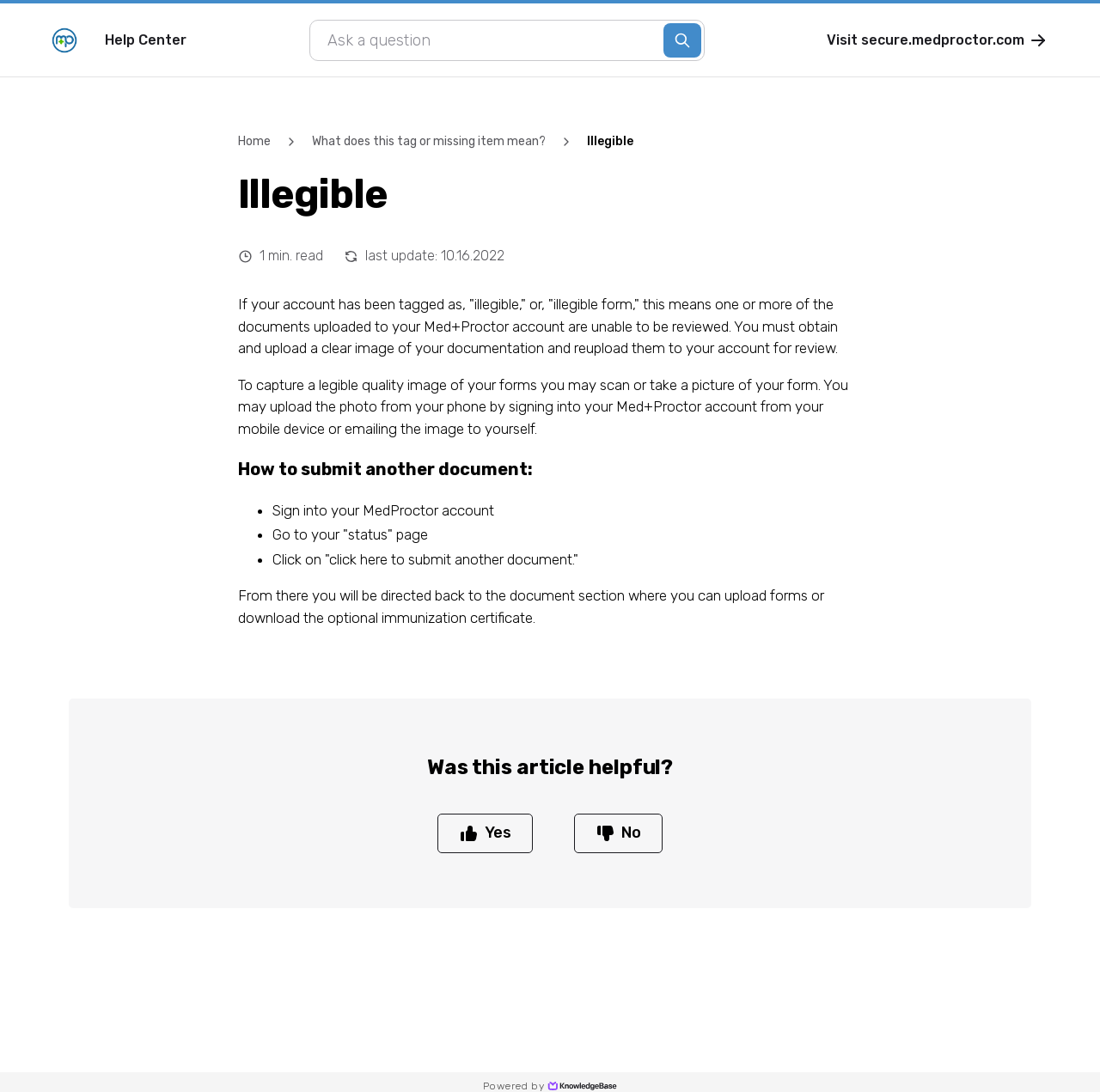Please find the bounding box coordinates of the element that needs to be clicked to perform the following instruction: "Click on the Yes button". The bounding box coordinates should be four float numbers between 0 and 1, represented as [left, top, right, bottom].

[0.398, 0.745, 0.484, 0.781]